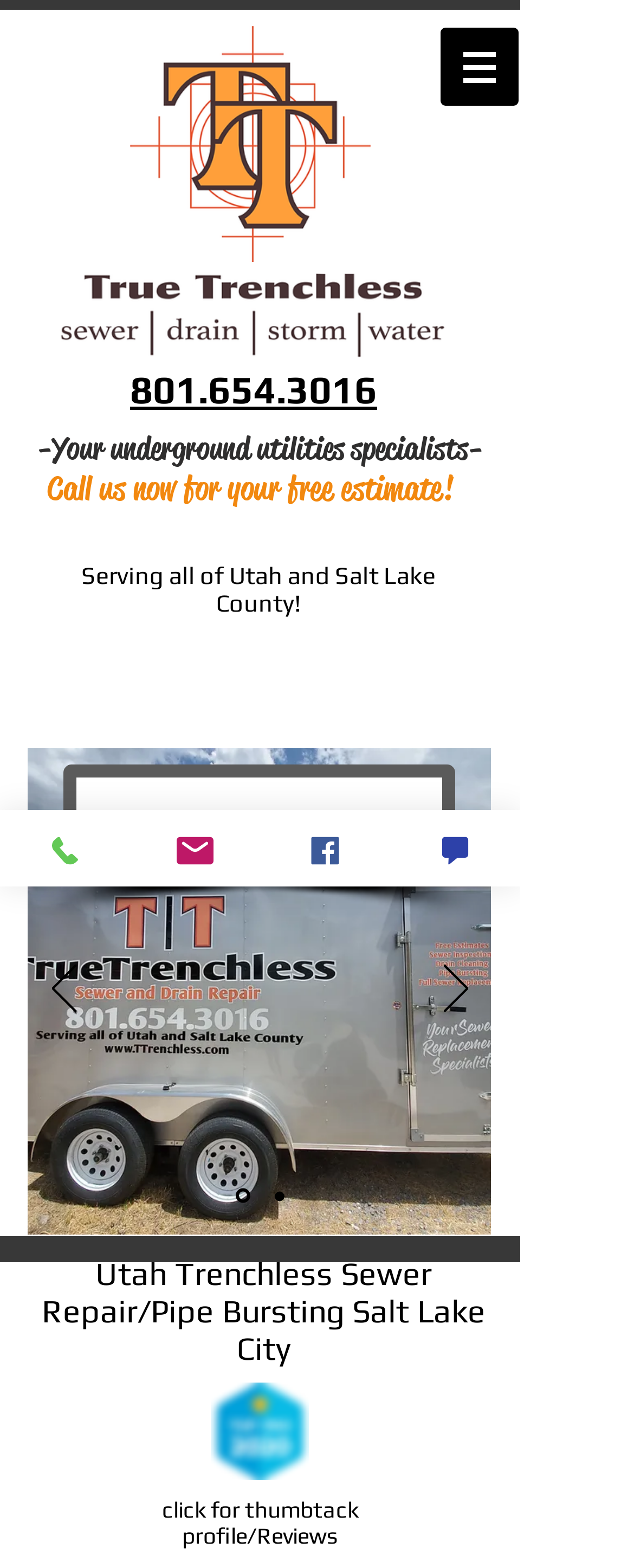Respond with a single word or phrase to the following question:
What is the company name on the logo?

True Trenchless